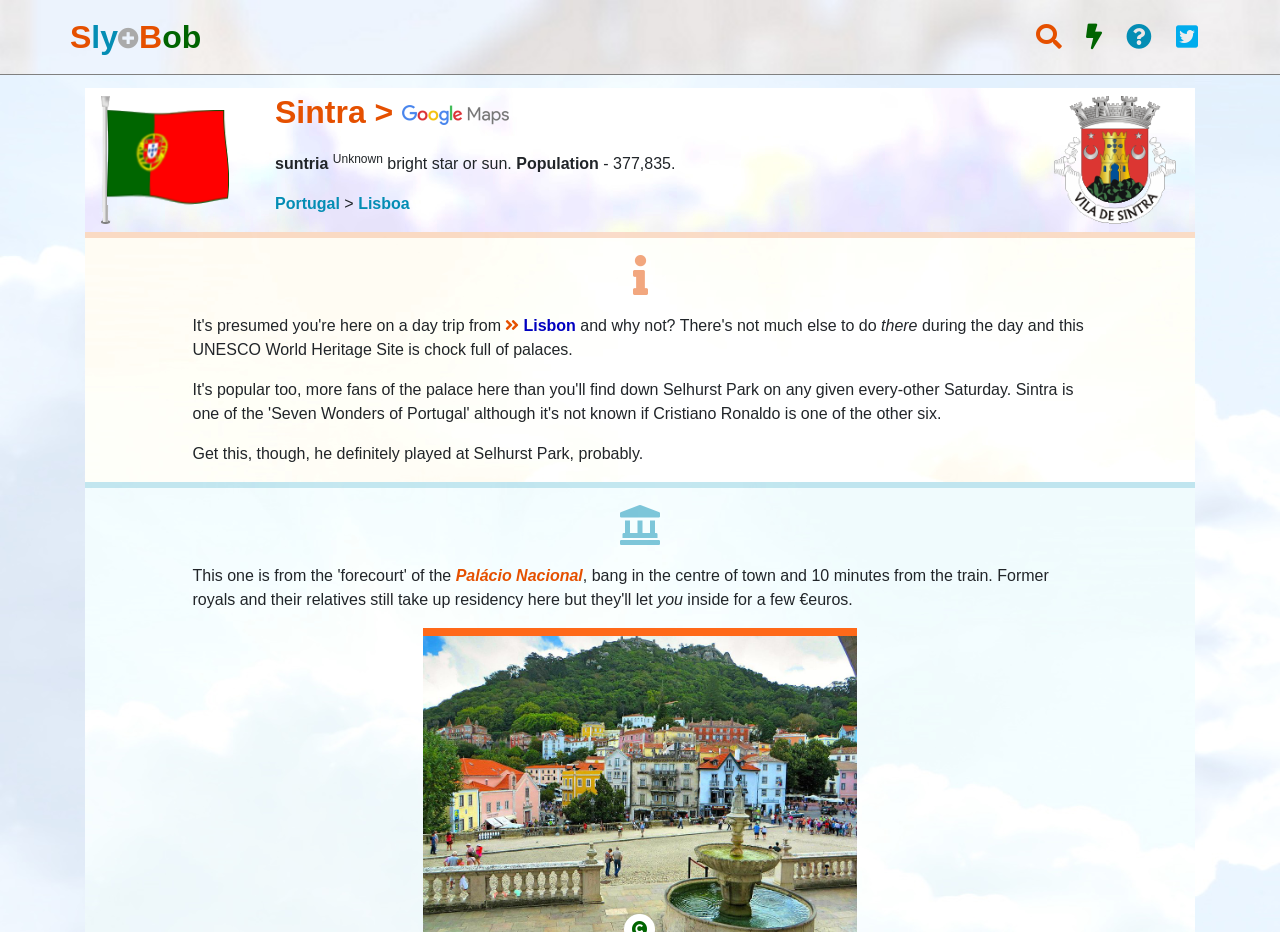Describe all the visual and textual components of the webpage comprehensively.

The webpage is about visiting Sintra, a UNESCO World Heritage Site in Portugal. At the top left, there is a link to "Sly+Bob" and a Portugal flag image. Next to the flag, there is a text "Sintra" followed by a greater-than symbol and a link to "Google Map". 

Below the flag, there is a brief description of Sintra, which includes its population and a mention of it being a bright star or sun. To the right of this description, there is a link to "Portugal" and "Lisboa". 

Further down, there is a paragraph of text that describes Sintra as a UNESCO World Heritage Site full of palaces. Below this, there is another sentence that mentions Selhurst Park. 

On the right side of the page, there is an image of the Sintra Coat of Arms. Below this, there is a link to "Lisbon" and a sentence that mentions being there during the day. 

At the bottom of the page, there are two more sentences. One mentions the Palácio Nacional, and the other talks about visiting it for a few euros. There are also several social media links at the top right, represented by icons.